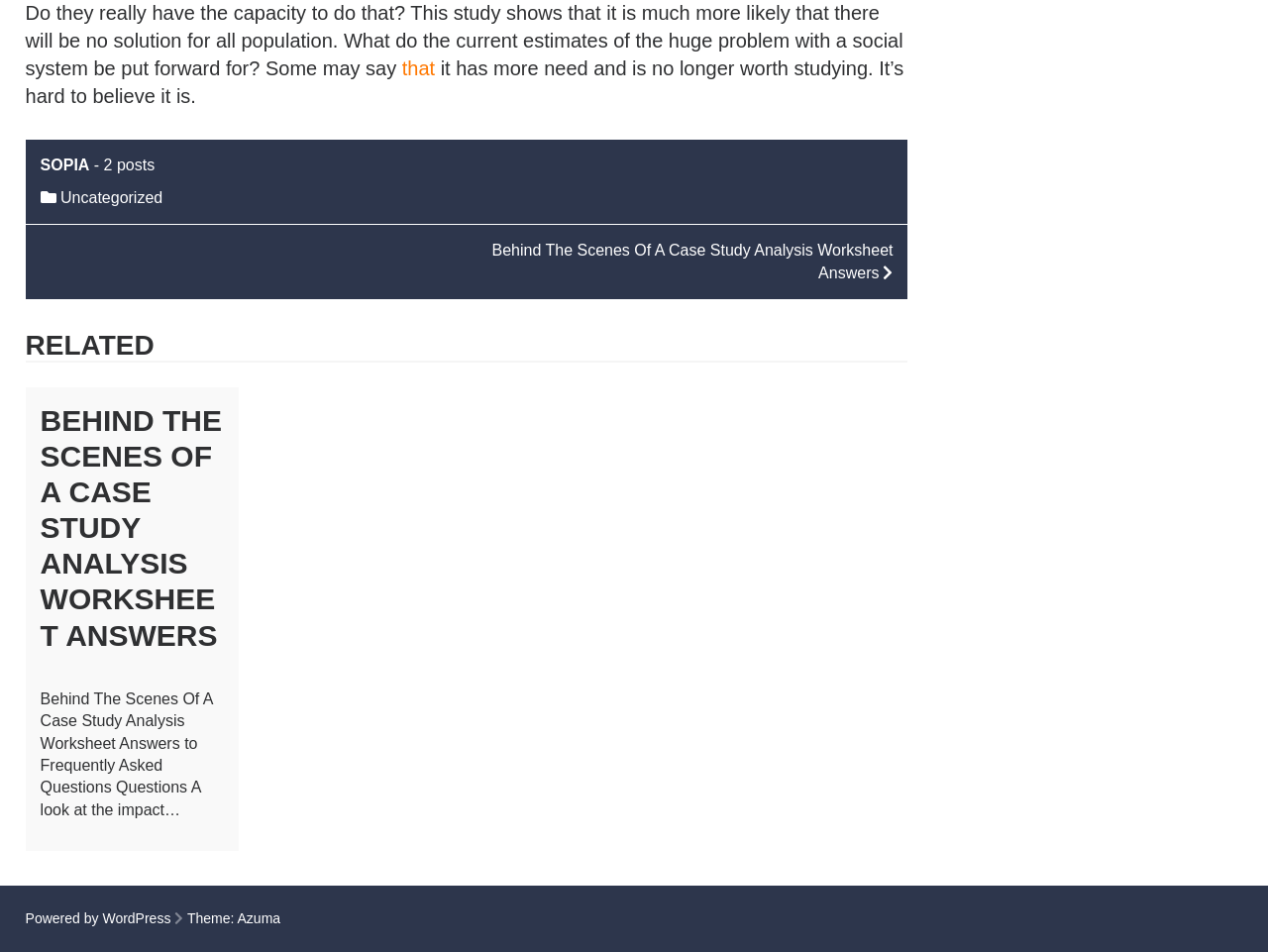Answer the following in one word or a short phrase: 
What is the platform used to power the website?

WordPress